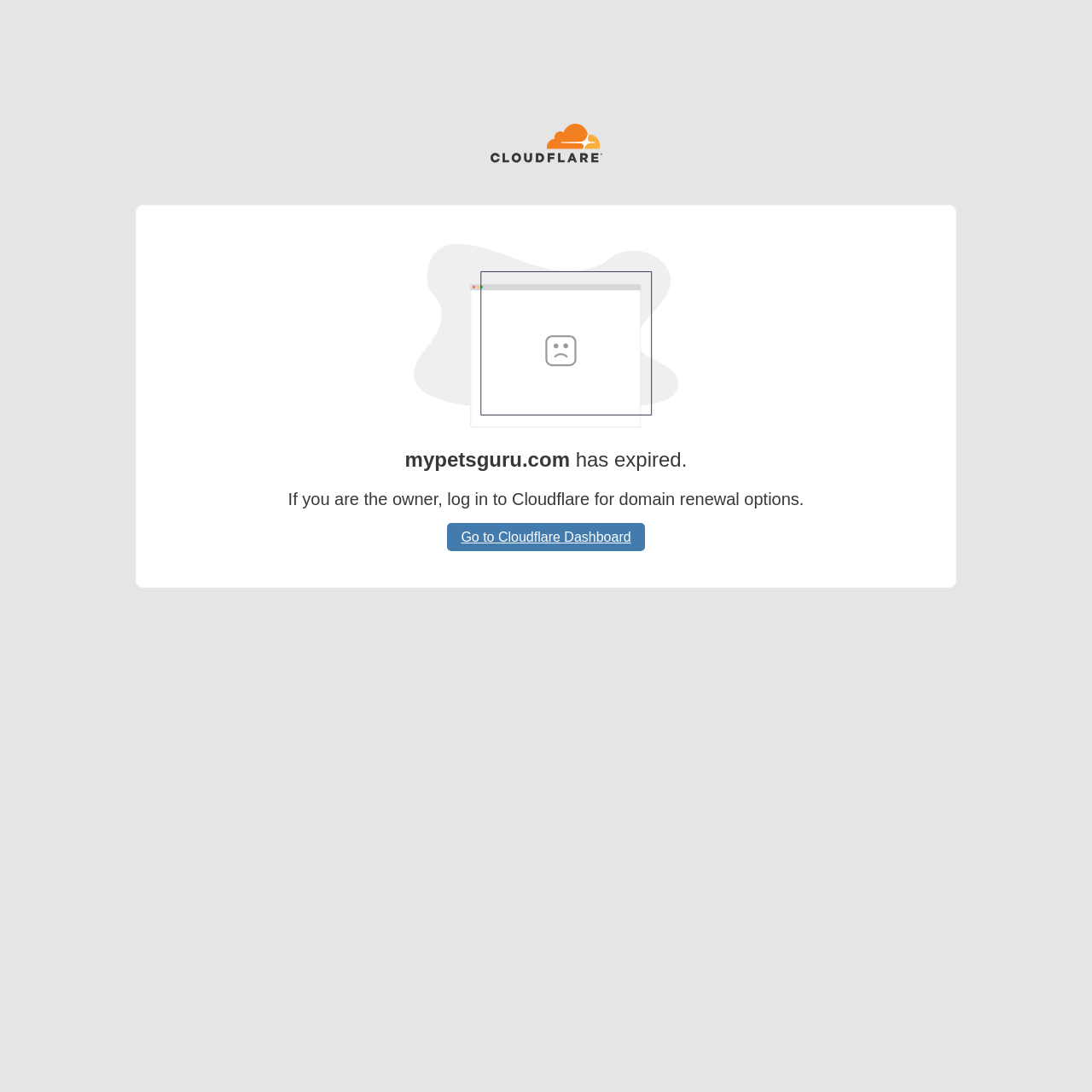Using the given description, provide the bounding box coordinates formatted as (top-left x, top-left y, bottom-right x, bottom-right y), with all values being floating point numbers between 0 and 1. Description: alt="Cloudflare Homepage"

[0.449, 0.113, 0.551, 0.152]